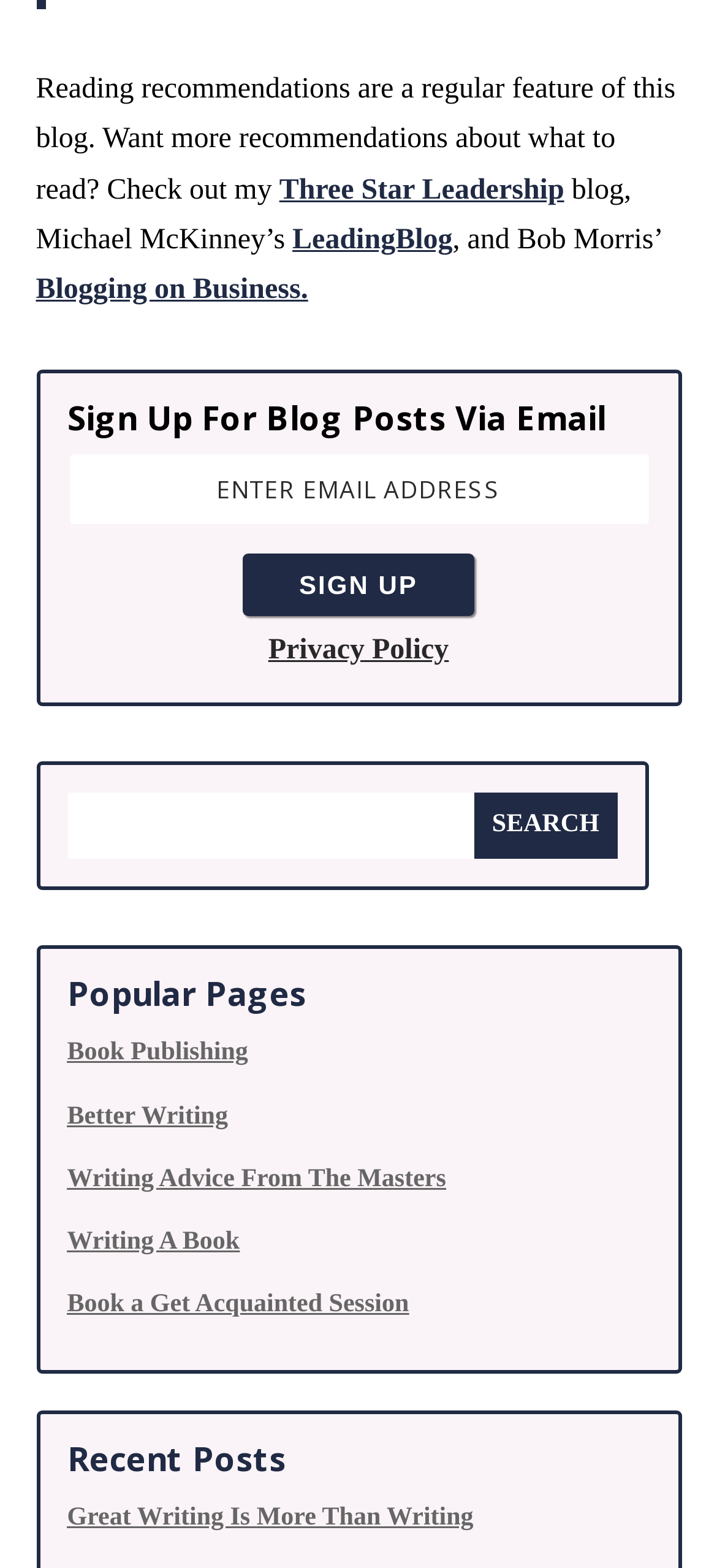How many headings are there on the webpage?
Please respond to the question with as much detail as possible.

There are three headings on the webpage: 'Sign Up For Blog Posts Via Email', 'Popular Pages', and 'Recent Posts'.